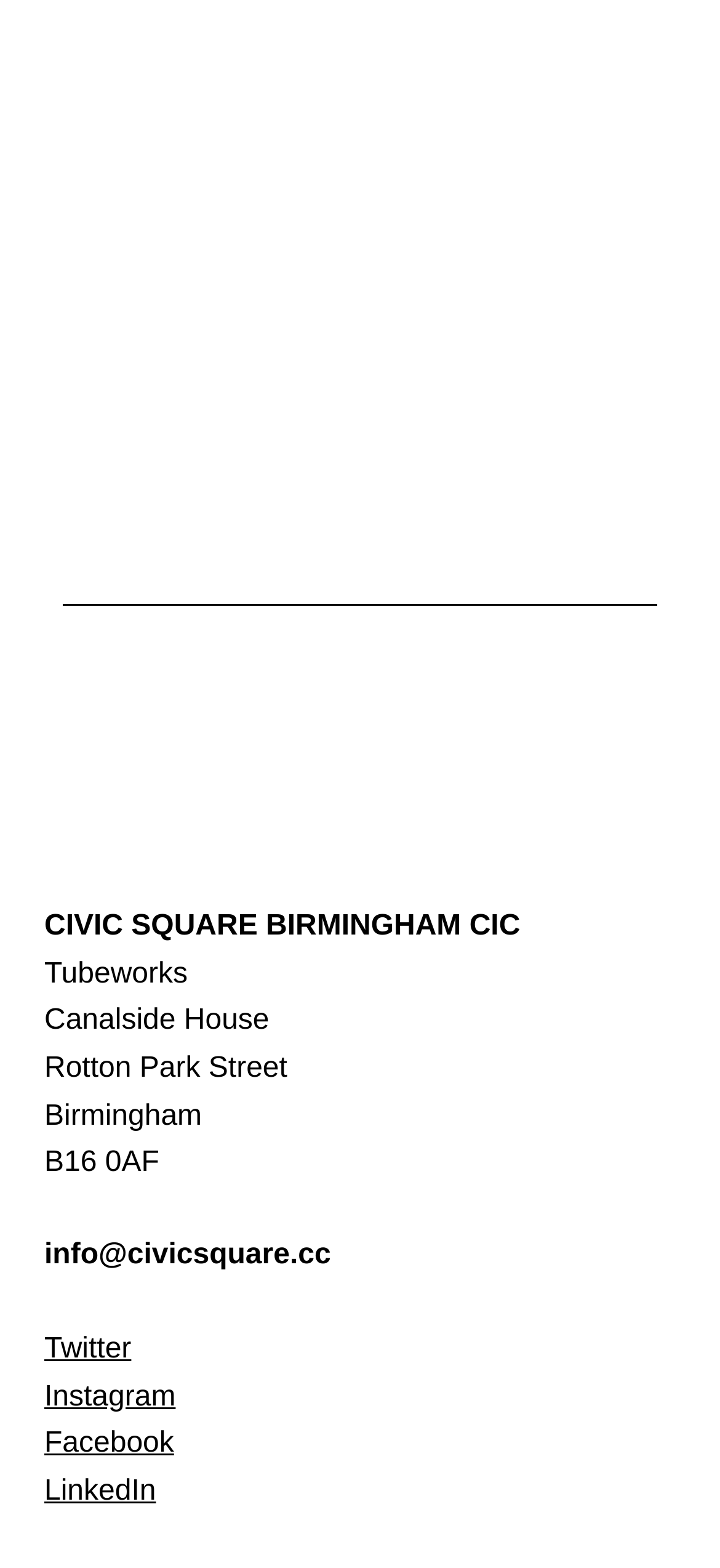What is the email address of the organization?
Using the information presented in the image, please offer a detailed response to the question.

I found a StaticText element with the email address 'info@civicsquare.cc' which is likely to be the email address of the organization.